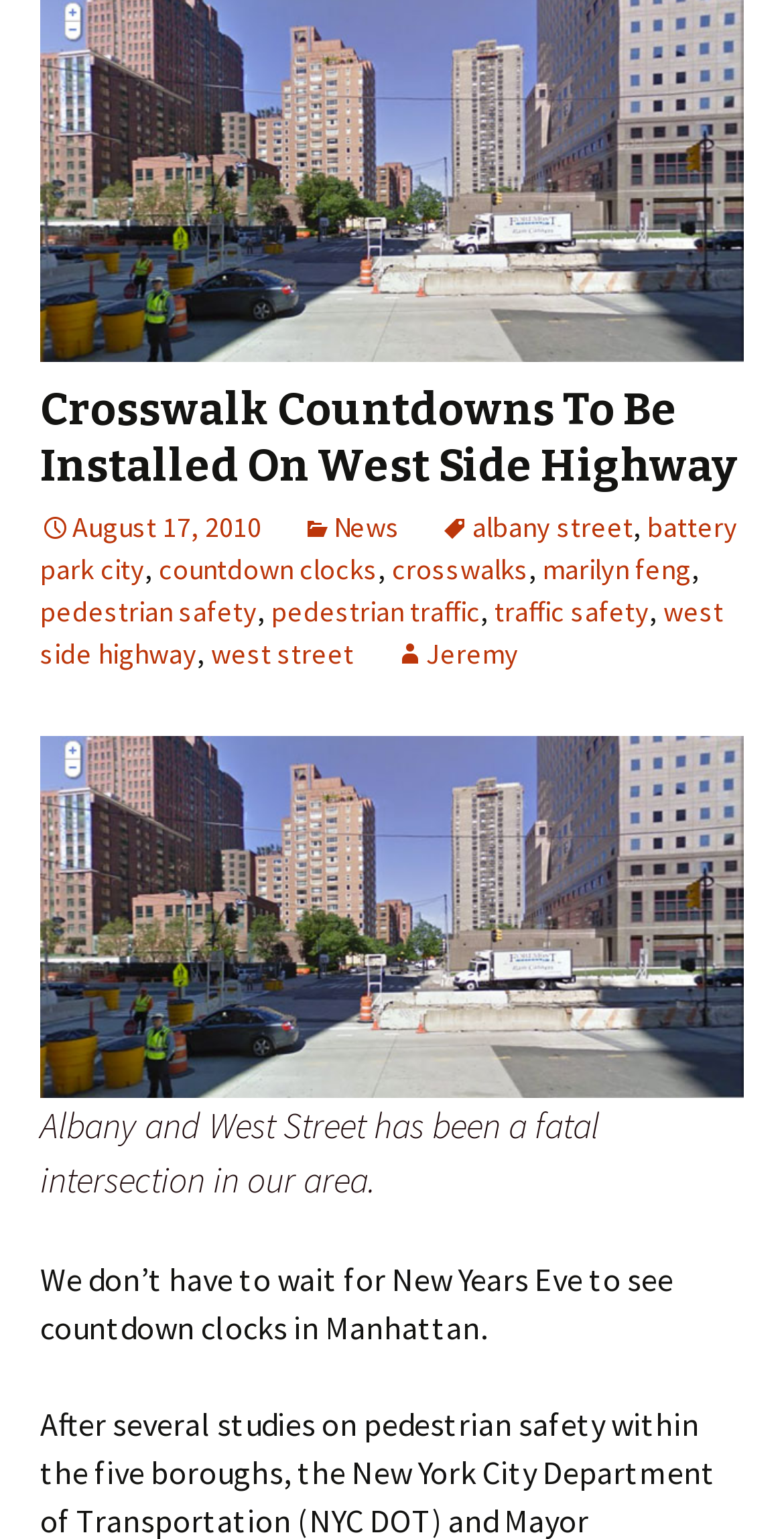Bounding box coordinates should be provided in the format (top-left x, top-left y, bottom-right x, bottom-right y) with all values between 0 and 1. Identify the bounding box for this UI element: News

[0.385, 0.33, 0.51, 0.354]